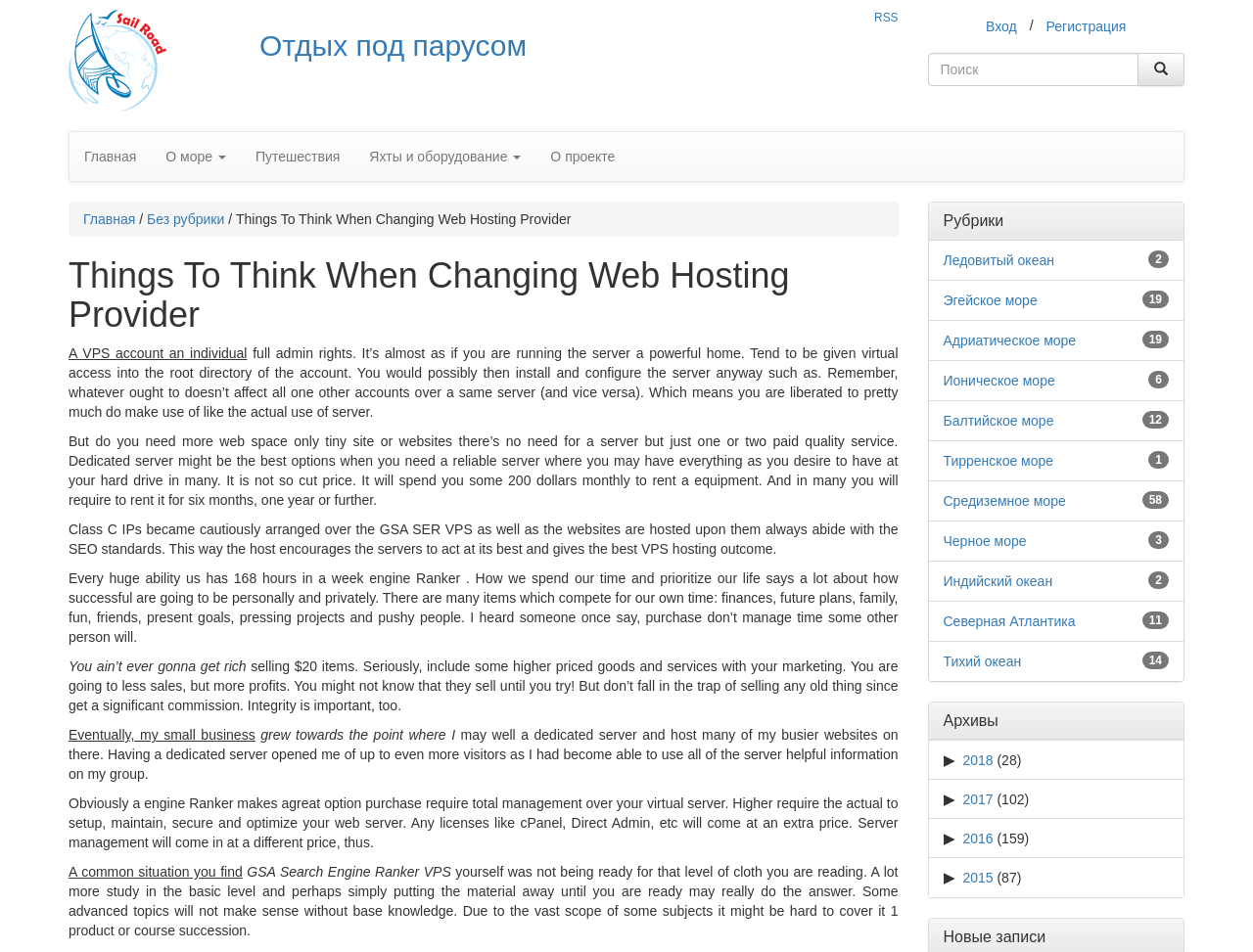How much does a dedicated server cost?
Using the image as a reference, give a one-word or short phrase answer.

Around 200 dollars monthly